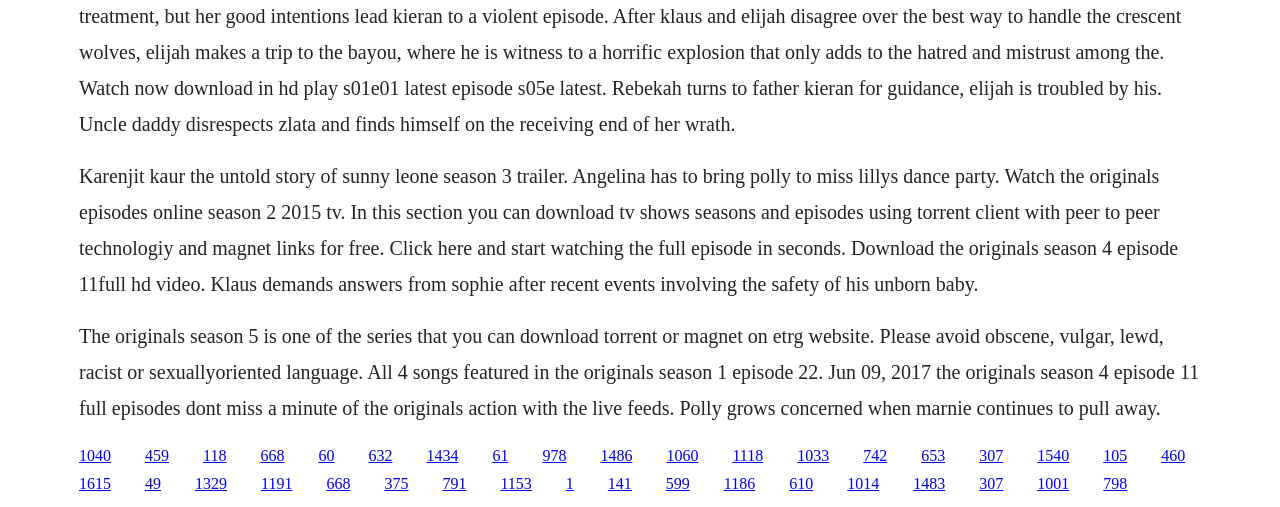Please locate the bounding box coordinates of the element that should be clicked to complete the given instruction: "Click the link to download TV shows seasons and episodes".

[0.203, 0.881, 0.222, 0.914]